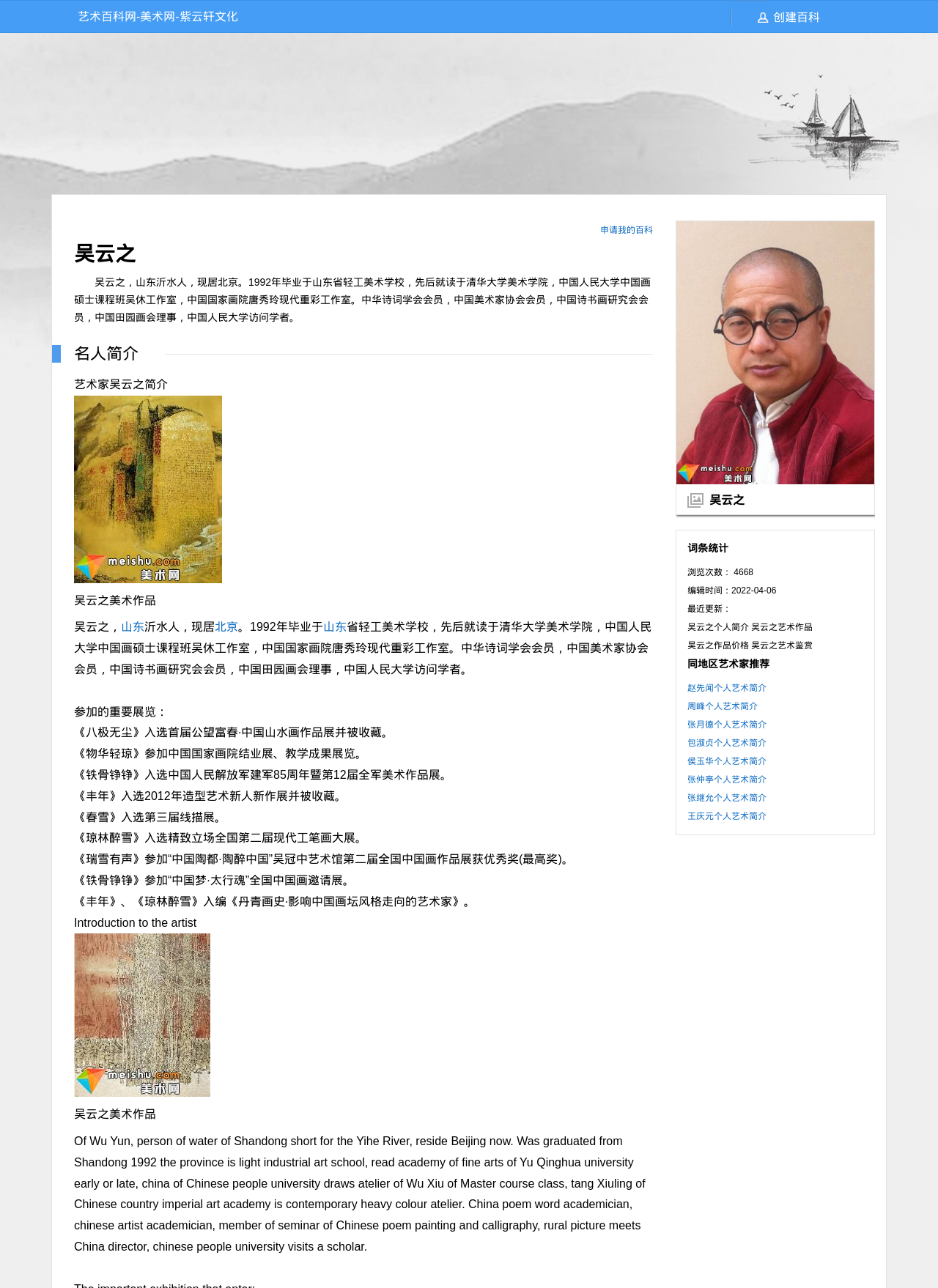What is the name of the artist?
Based on the screenshot, provide your answer in one word or phrase.

吴云之